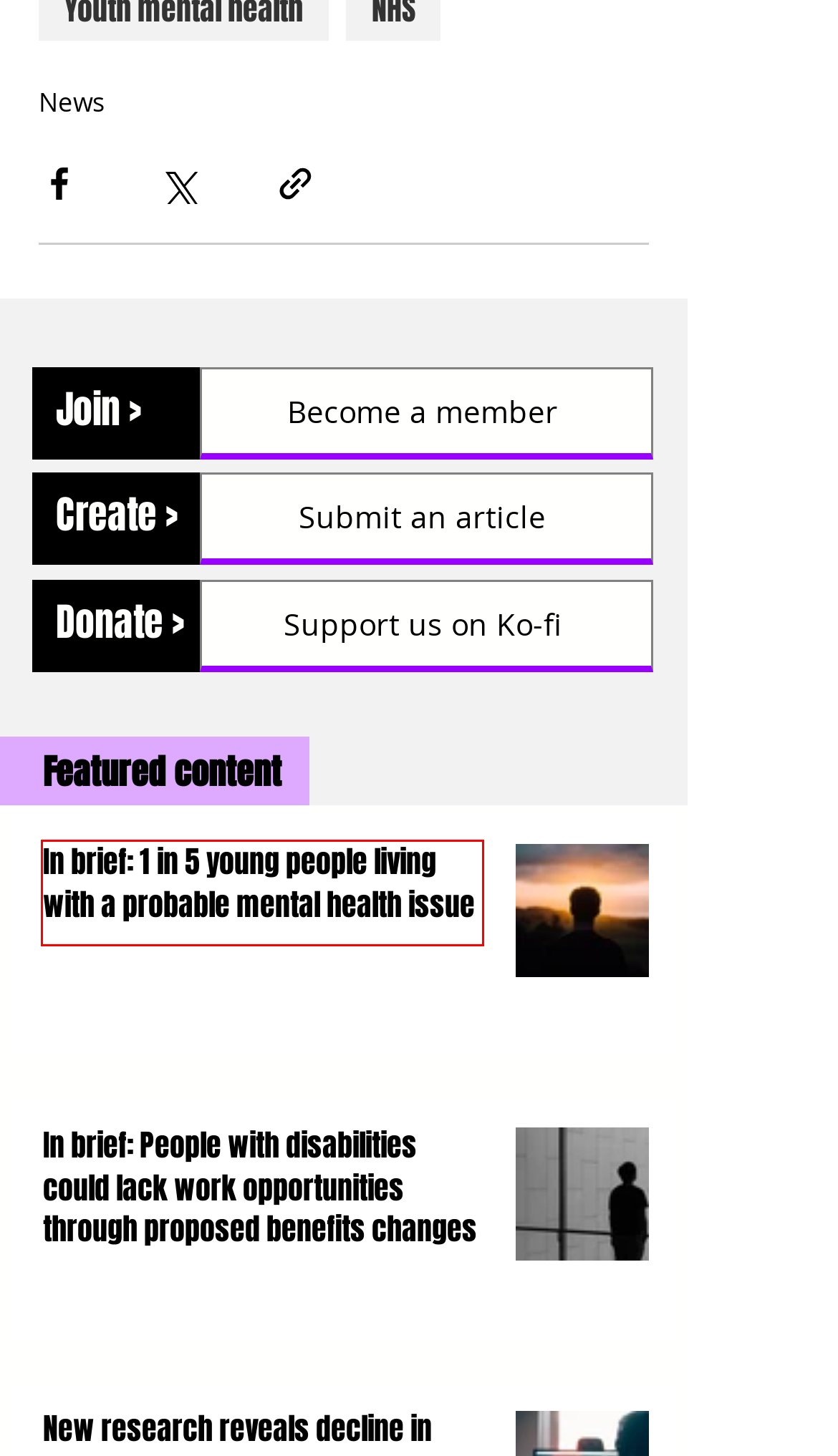Take a look at the provided webpage screenshot featuring a red bounding box around an element. Select the most appropriate webpage description for the page that loads after clicking on the element inside the red bounding box. Here are the candidates:
A. Moving up the ladder! Get to know your anxiety though a Polyvagal Theory lense
B. In brief: People with disabilities could lack work opportunities through proposed benefits changes
C. Cookie policy | Talking Mental Health
D. Careers | Talking Mental Health
E. COVID-19: Over half of students worldwide have struggled with their mental health
F. In brief: 1 in 5 young people living with a probable mental health issue
G. Young people in deprived areas less likely to receive mental health support, study finds
H. NHS struggling to meet rising demand for children's mental health services

F